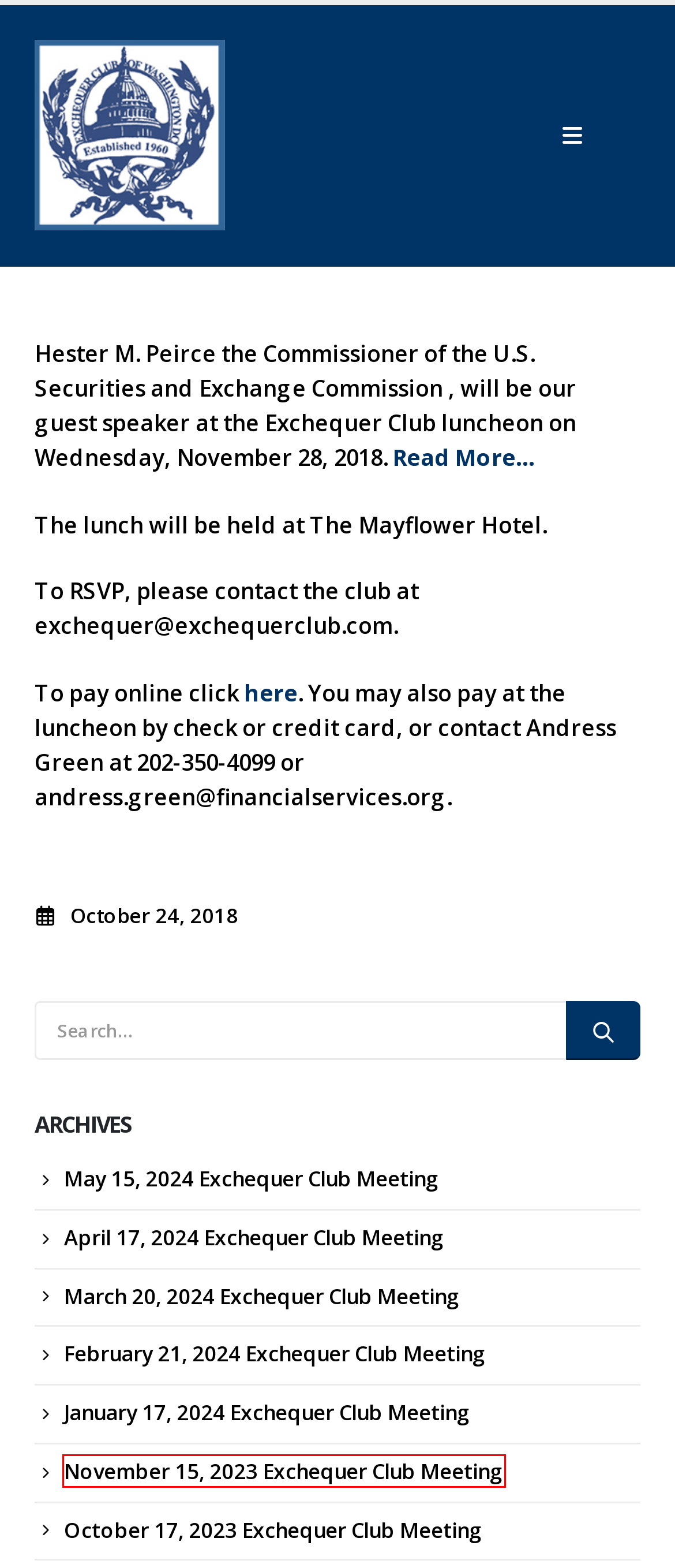With the provided webpage screenshot containing a red bounding box around a UI element, determine which description best matches the new webpage that appears after clicking the selected element. The choices are:
A. March 20, 2024 Exchequer Club Meeting – Exchequer Club of Washington, D.C.
B. January 17, 2024 Exchequer Club Meeting – Exchequer Club of Washington, D.C.
C. October 17, 2023 Exchequer Club Meeting – Exchequer Club of Washington, D.C.
D. May 17, 2023 Exchequer Club Meeting – Exchequer Club of Washington, D.C.
E. June 21, 2023 Exchequer Club Meeting – Exchequer Club of Washington, D.C.
F. May 15, 2024 Exchequer Club Meeting – Exchequer Club of Washington, D.C.
G. November 15, 2023 Exchequer Club Meeting – Exchequer Club of Washington, D.C.
H. April 17, 2024 Exchequer Club Meeting – Exchequer Club of Washington, D.C.

G